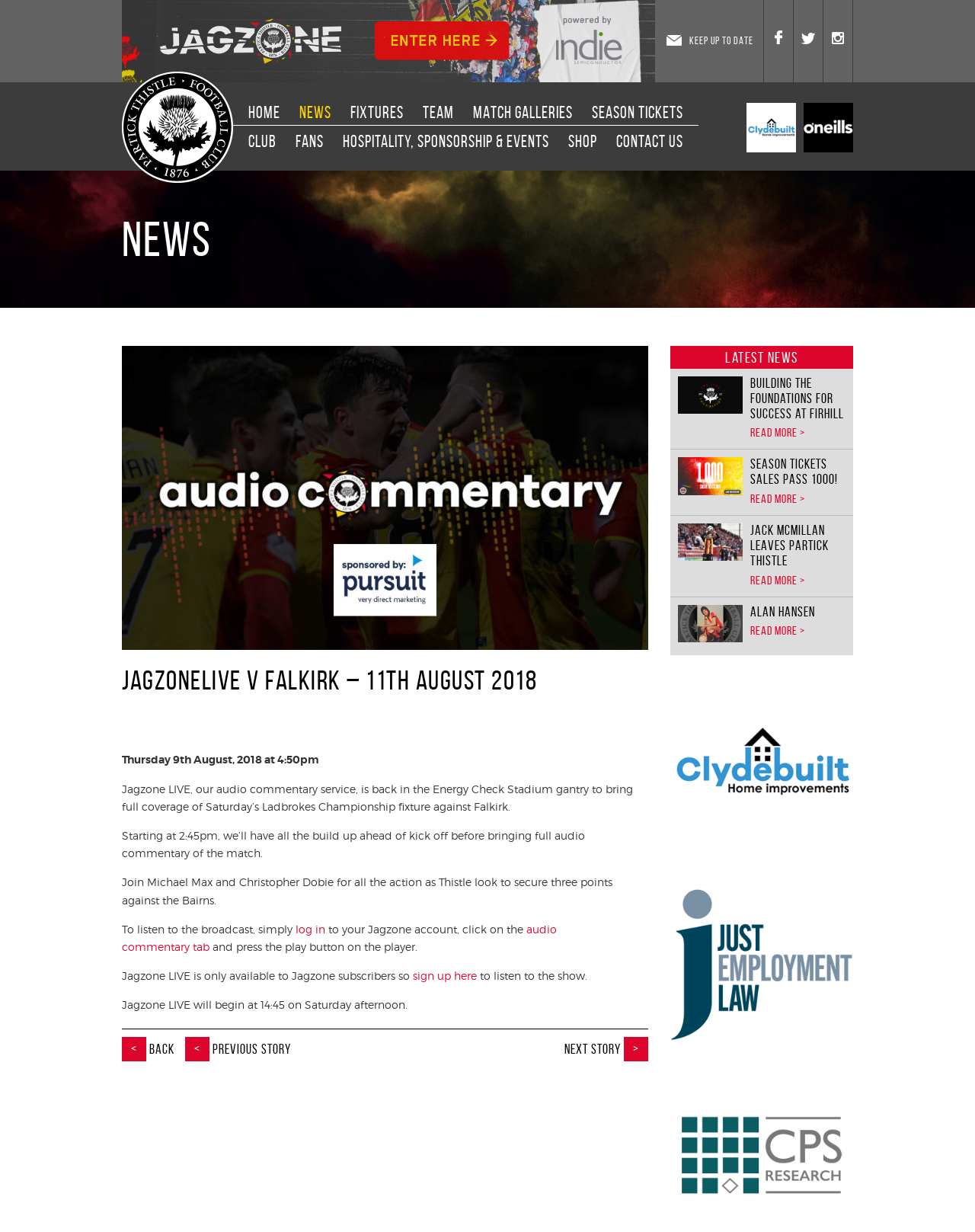Provide the bounding box coordinates of the area you need to click to execute the following instruction: "Listen to the audio commentary".

[0.125, 0.749, 0.571, 0.773]